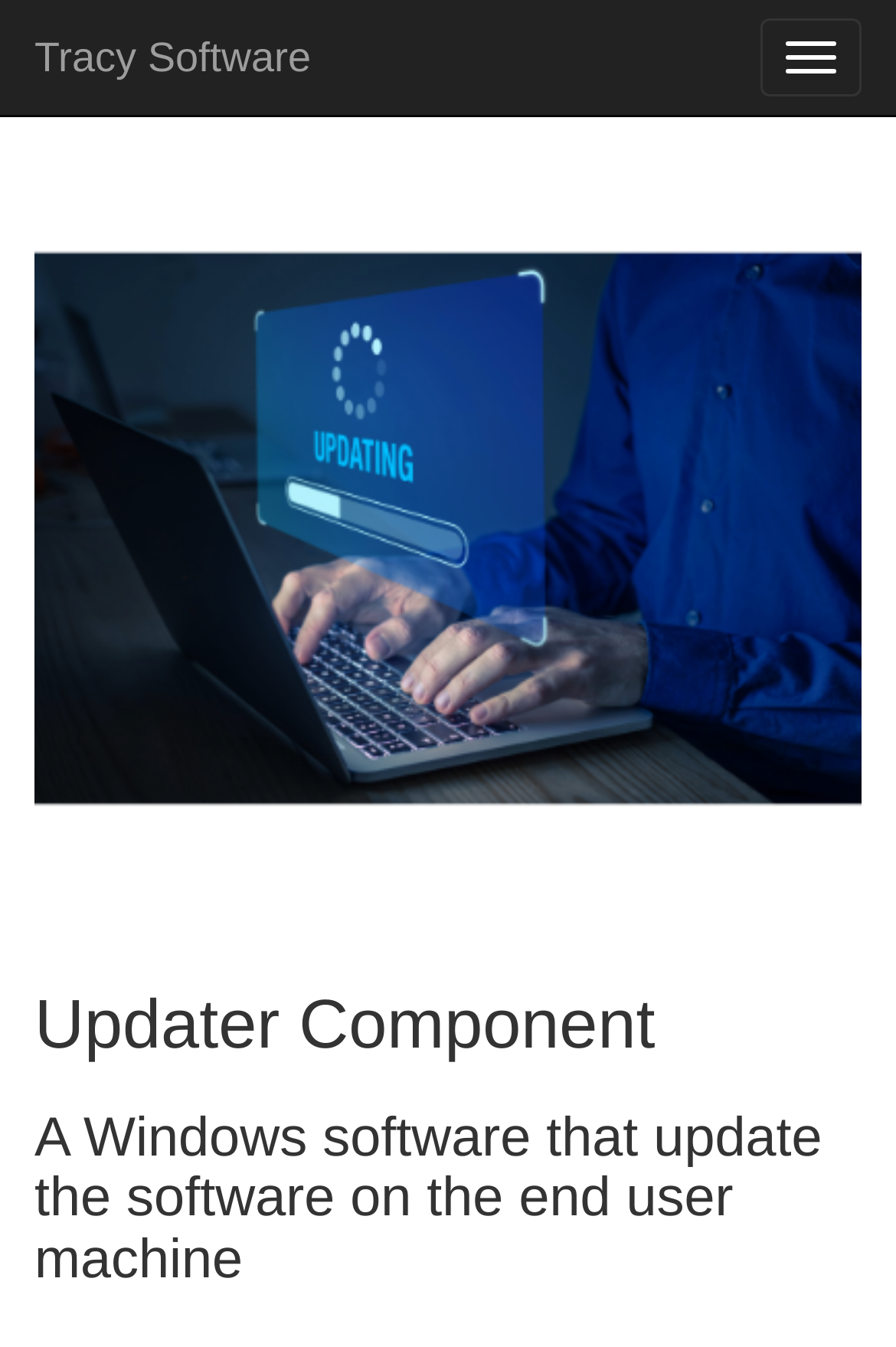Find the UI element described as: "Tracy Software" and predict its bounding box coordinates. Ensure the coordinates are four float numbers between 0 and 1, [left, top, right, bottom].

[0.0, 0.0, 0.386, 0.085]